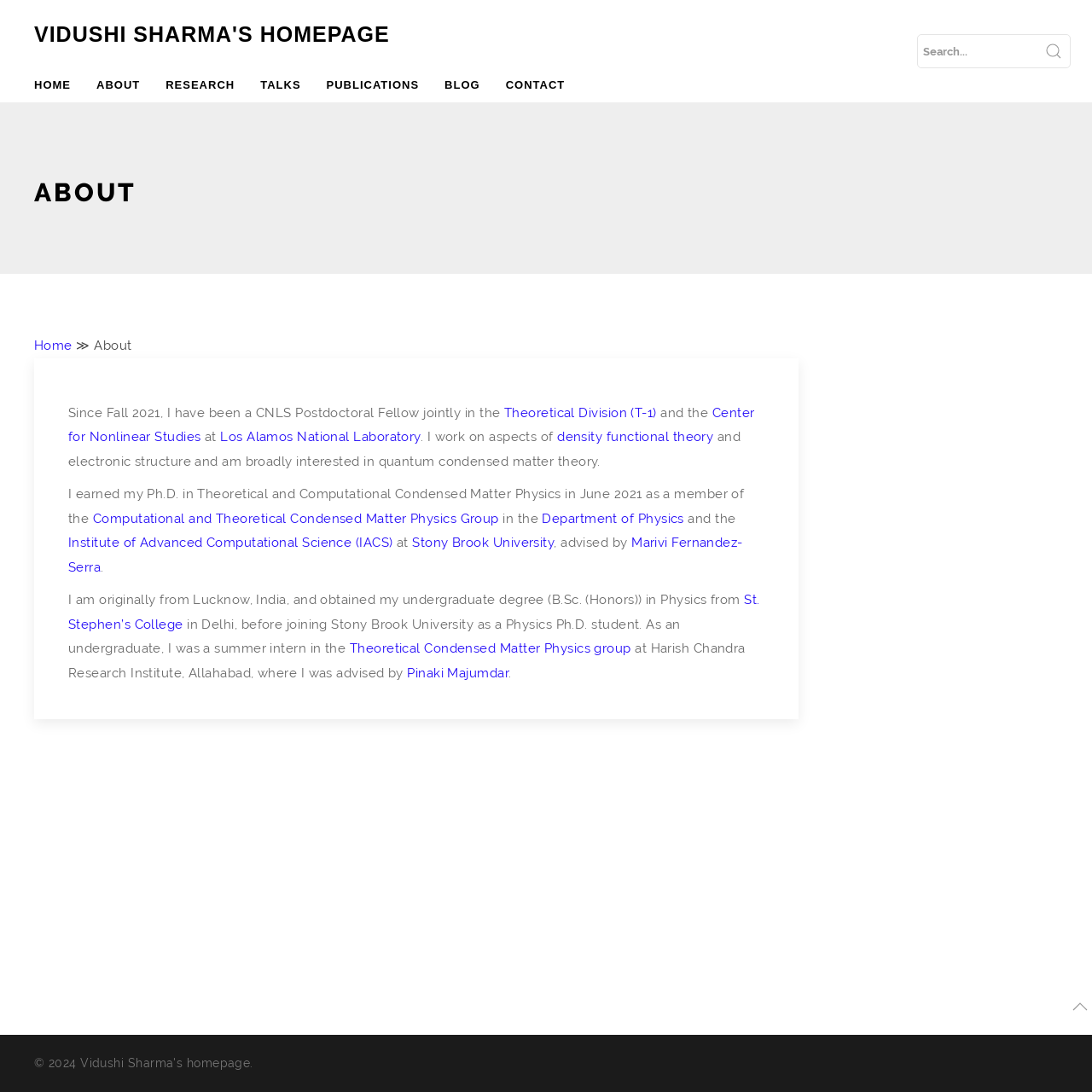What is the name of the research institute where Vidushi Sharma was a summer intern?
Based on the screenshot, give a detailed explanation to answer the question.

The webpage mentions that Vidushi Sharma was a summer intern in the Theoretical Condensed Matter Physics group at Harish Chandra Research Institute, Allahabad. The sentence structure and the context of the paragraph indicate that Harish Chandra Research Institute is the research institute where she was a summer intern.